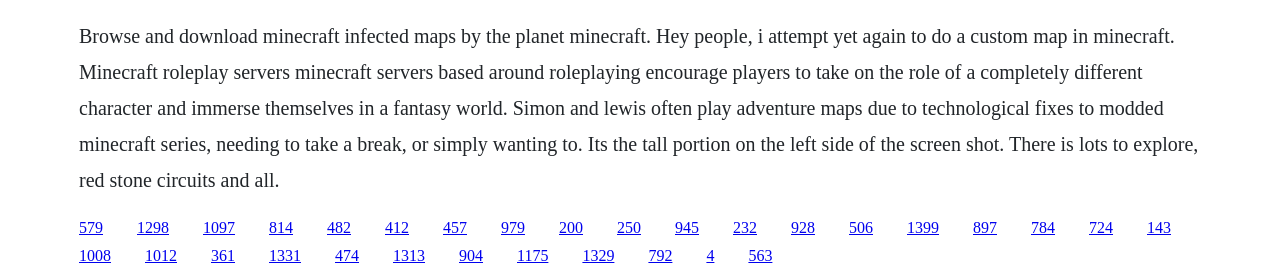Please find the bounding box for the following UI element description. Provide the coordinates in (top-left x, top-left y, bottom-right x, bottom-right y) format, with values between 0 and 1: 1175

[0.404, 0.887, 0.428, 0.948]